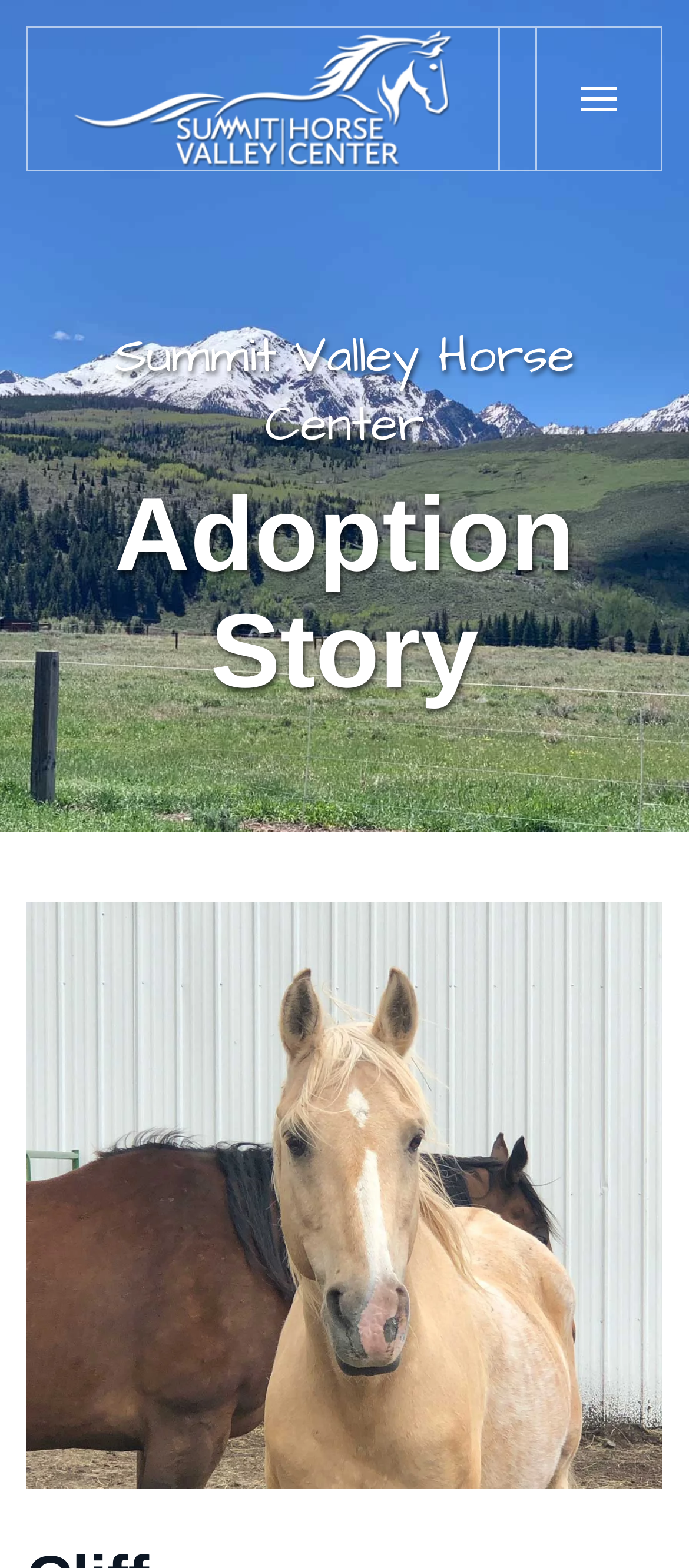Determine the bounding box coordinates (top-left x, top-left y, bottom-right x, bottom-right y) of the UI element described in the following text: aria-label="Back to home"

[0.041, 0.018, 0.726, 0.108]